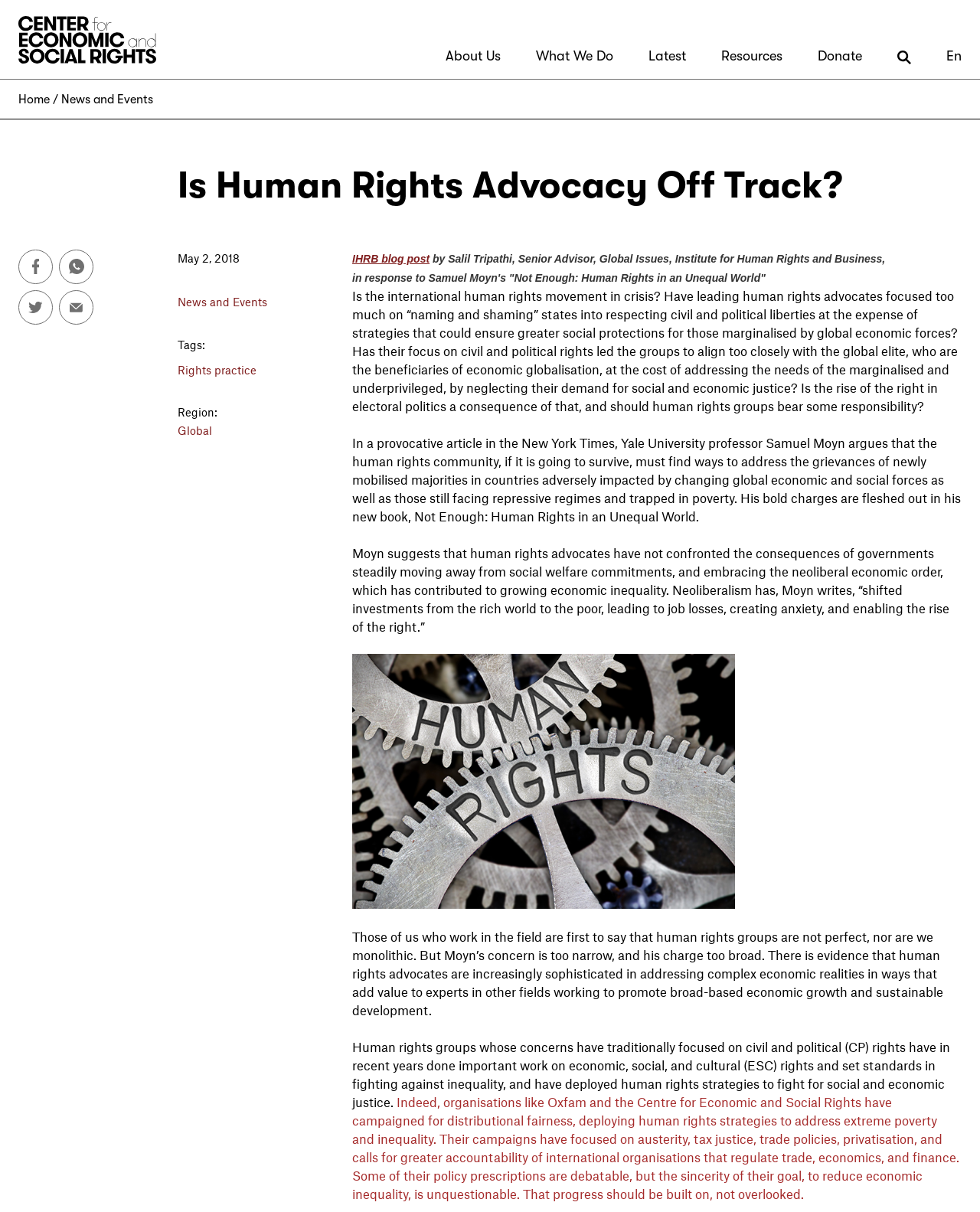Identify and provide the main heading of the webpage.

Is Human Rights Advocacy Off Track?